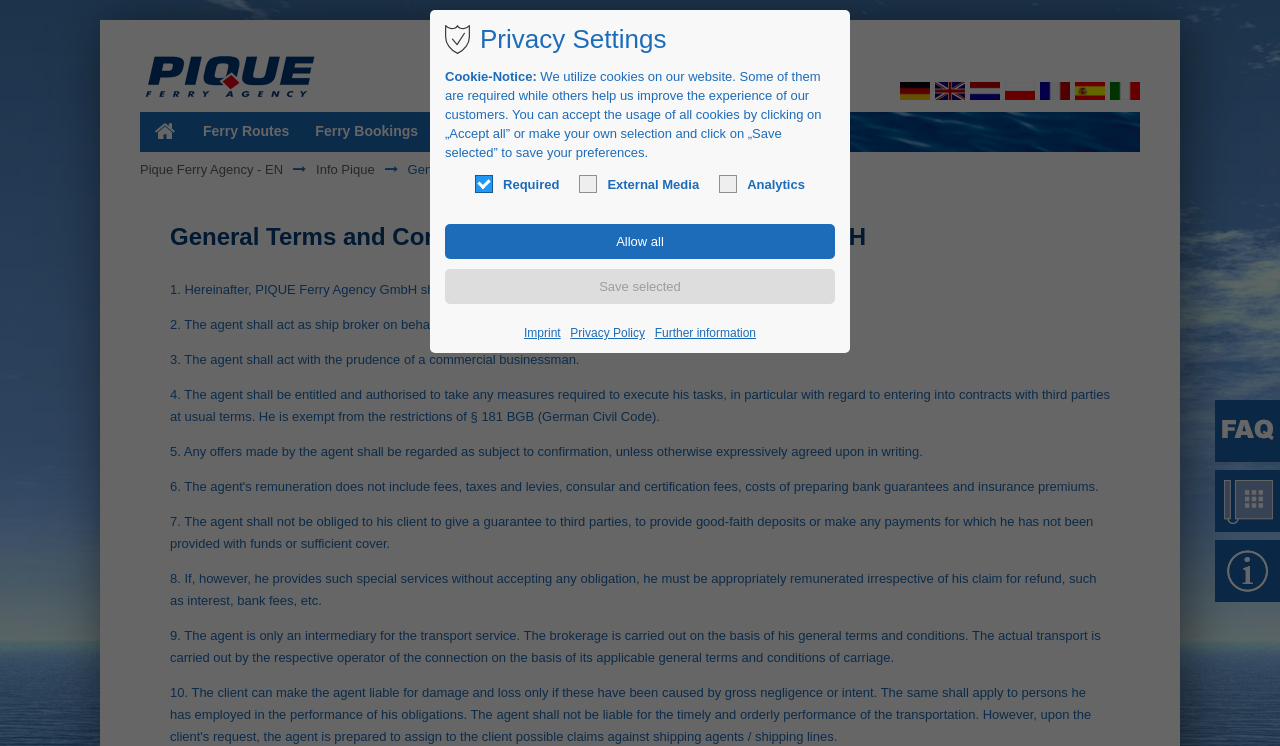Given the following UI element description: "Share Your Story", find the bounding box coordinates in the webpage screenshot.

None